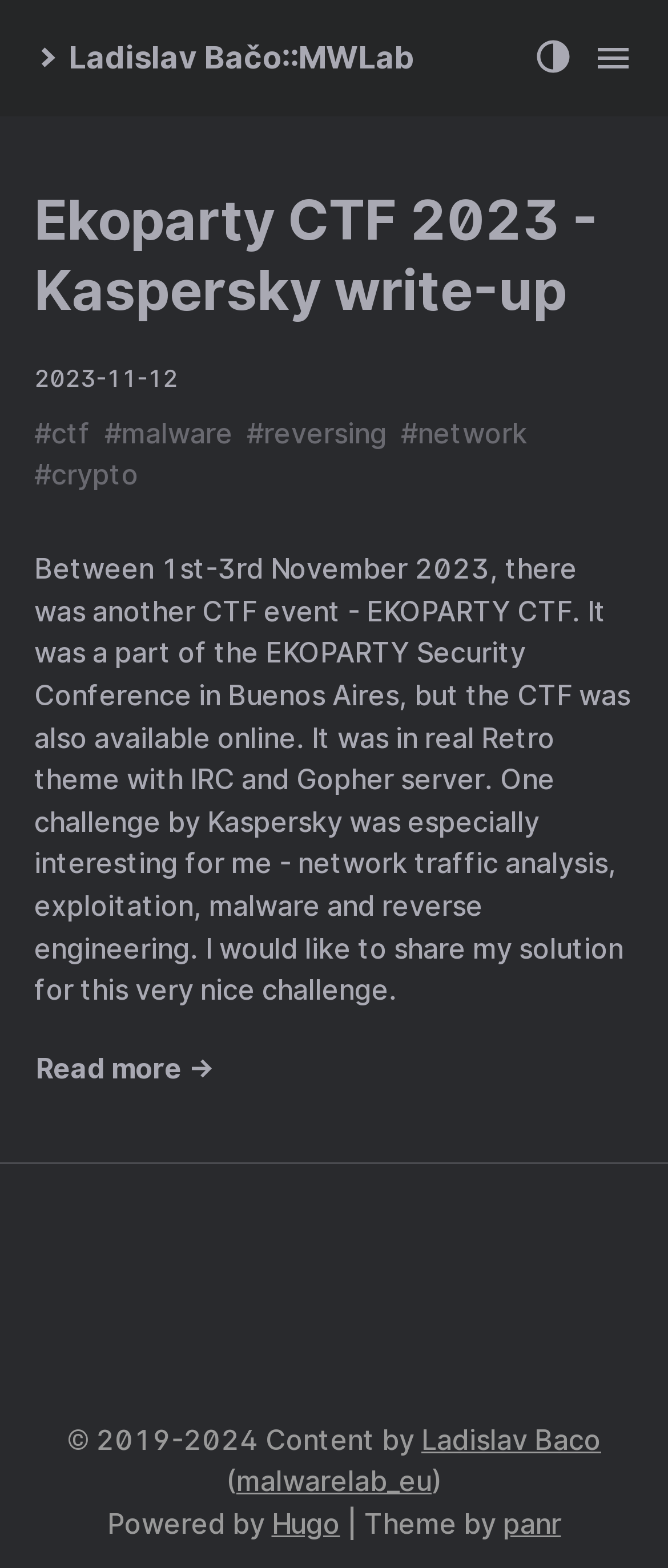Can you extract the primary headline text from the webpage?

Ekoparty CTF 2023 - Kaspersky write-up